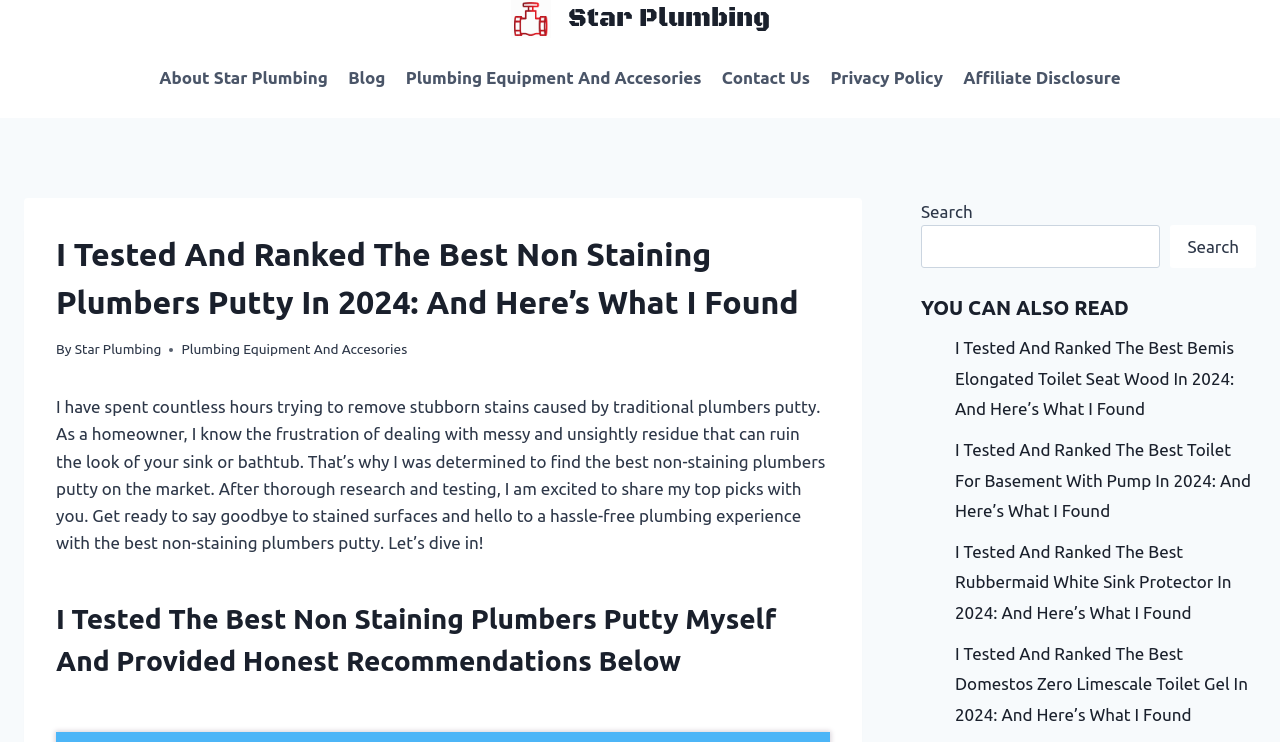Based on what you see in the screenshot, provide a thorough answer to this question: What is the purpose of the search box?

The search box is located at the top right of the webpage, and it allows users to search for specific content within the website by typing in keywords and clicking the 'Search' button.